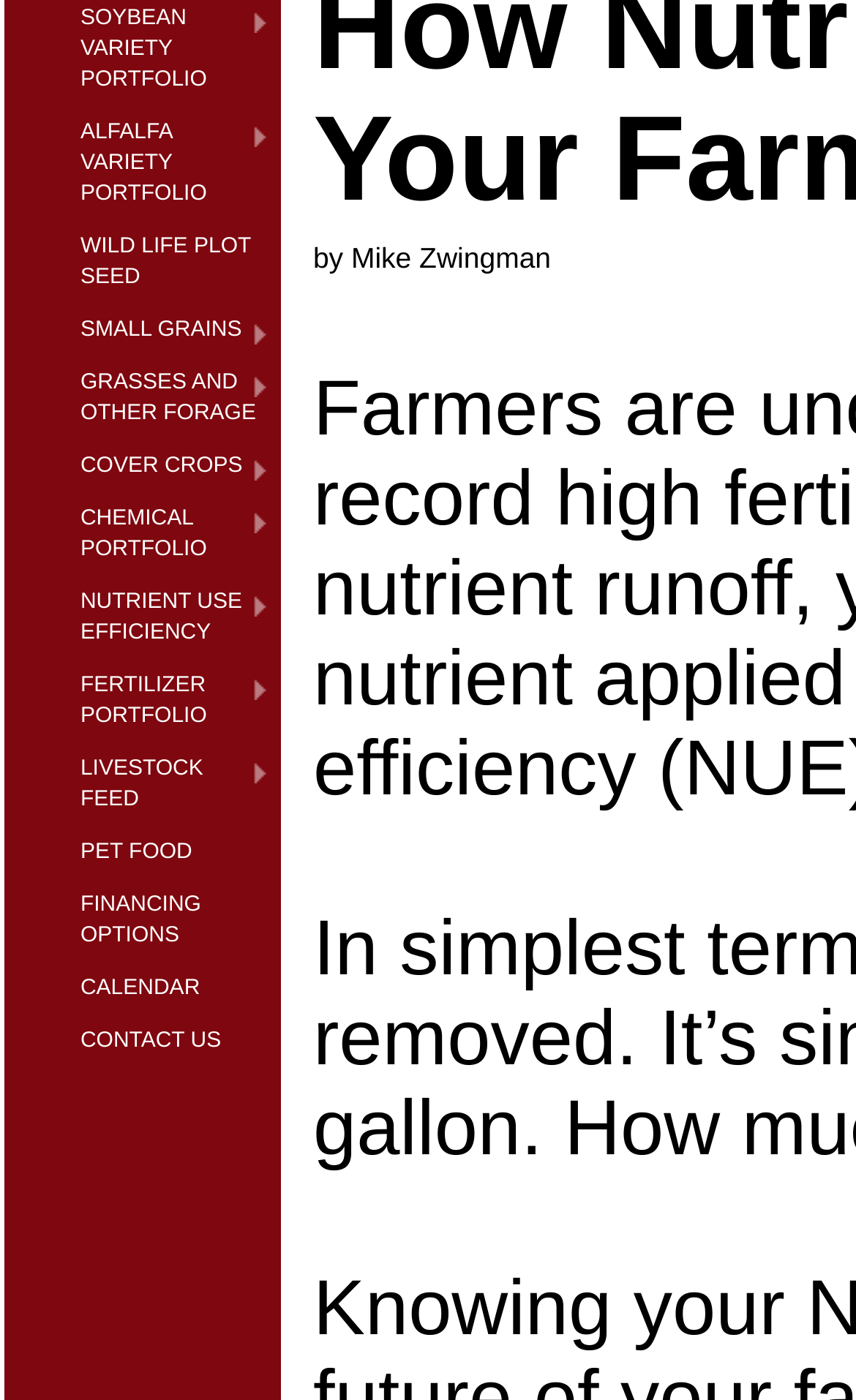Given the element description, predict the bounding box coordinates in the format (top-left x, top-left y, bottom-right x, bottom-right y), using floating point numbers between 0 and 1: Nutrient Use Efficiency »

[0.068, 0.412, 0.325, 0.472]